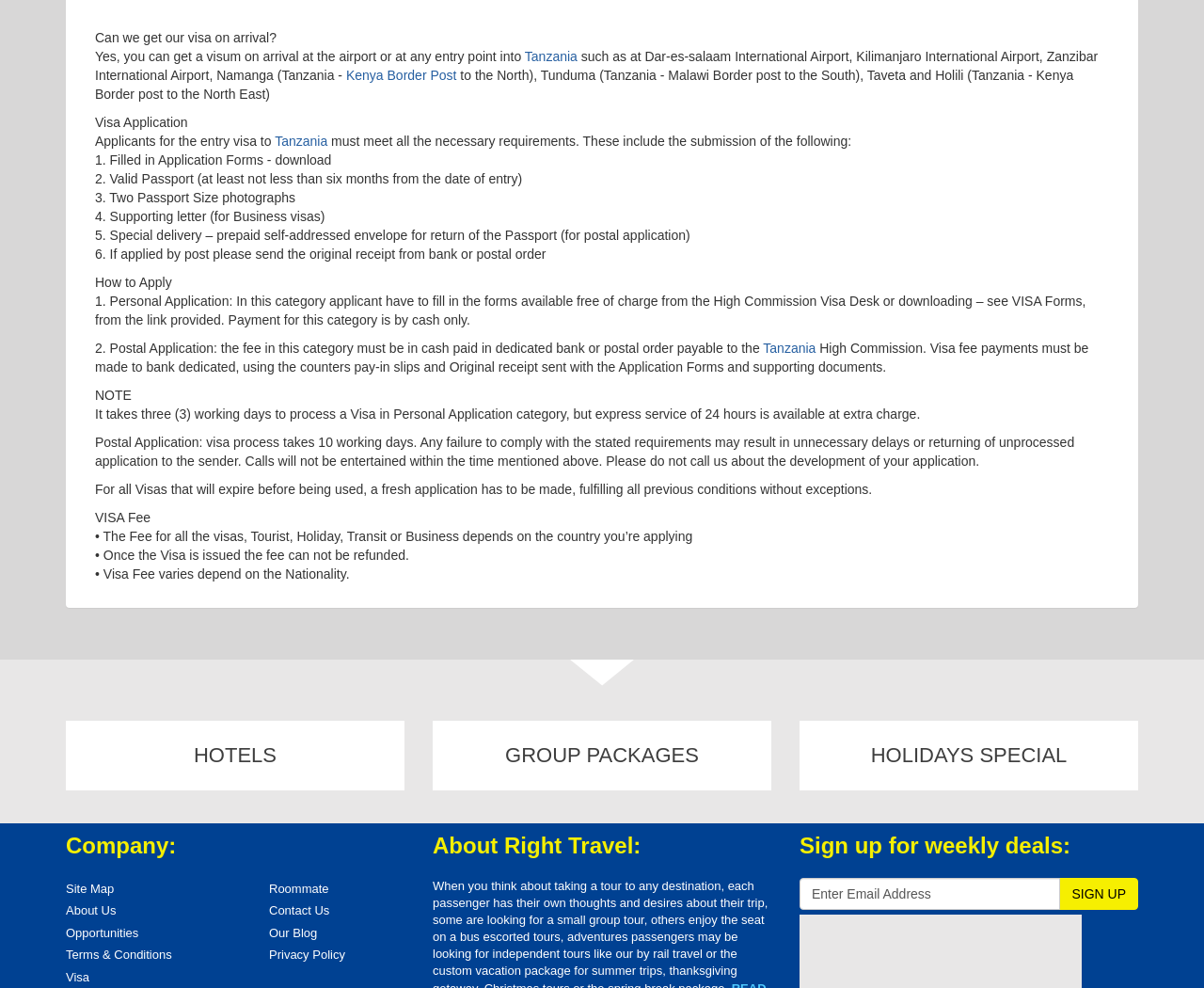Given the element description Terms & Conditions, specify the bounding box coordinates of the corresponding UI element in the format (top-left x, top-left y, bottom-right x, bottom-right y). All values must be between 0 and 1.

[0.055, 0.959, 0.143, 0.973]